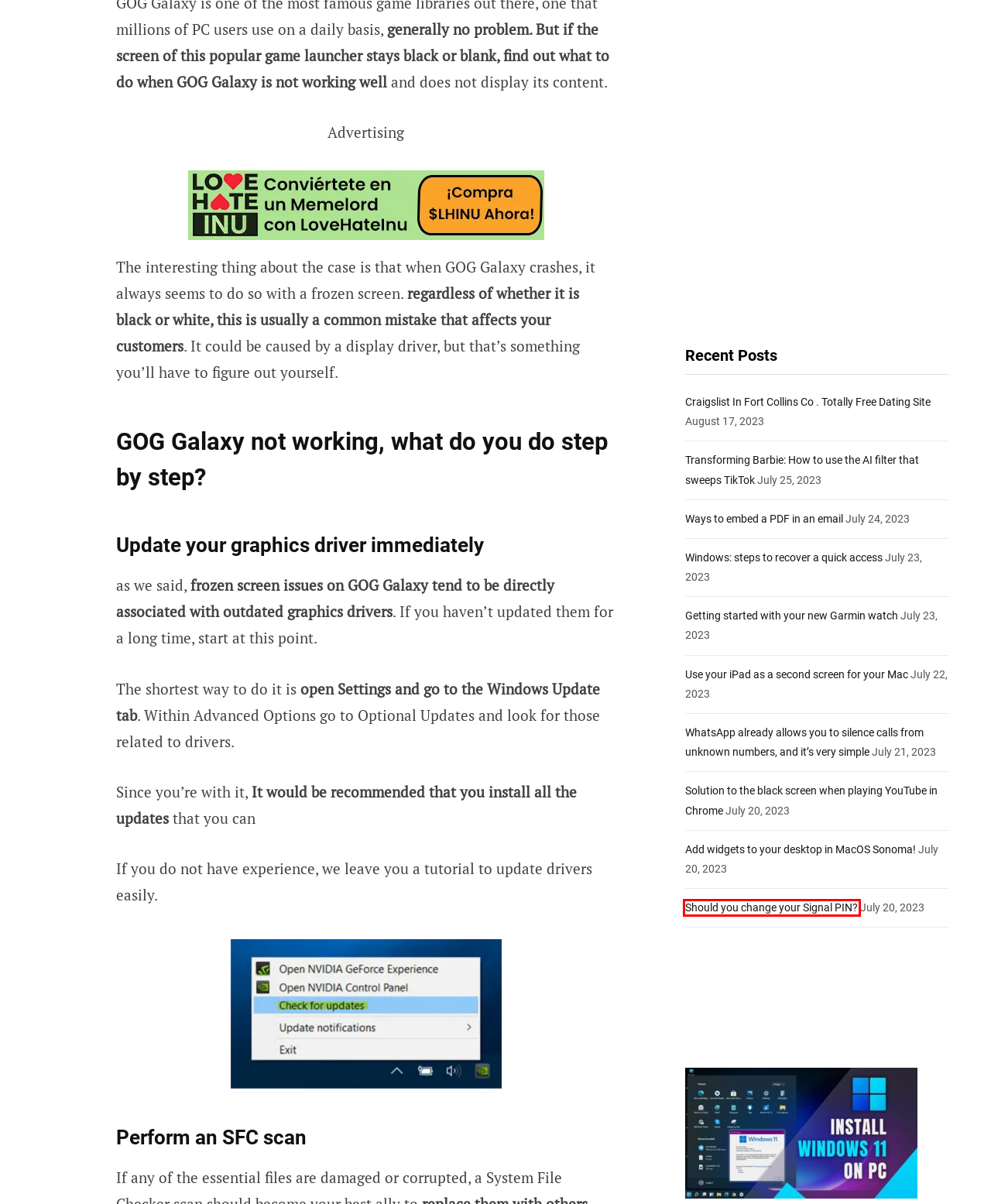Examine the screenshot of the webpage, which has a red bounding box around a UI element. Select the webpage description that best fits the new webpage after the element inside the red bounding box is clicked. Here are the choices:
A. Windows: steps to recover a quick access – WPDig.com
B. Solution to the black screen when playing YouTube in Chrome – WPDig.com
C. Ways to embed a PDF in an email – WPDig.com
D. Craigslist In Fort Collins Co . Totally Free Dating Site – WPDig.com
E. Use your iPad as a second screen for your Mac – WPDig.com
F. Getting started with your new Garmin watch – WPDig.com
G. Transforming Barbie: How to use the AI ​​filter that sweeps TikTok – WPDig.com
H. Should you change your Signal PIN? – WPDig.com

H